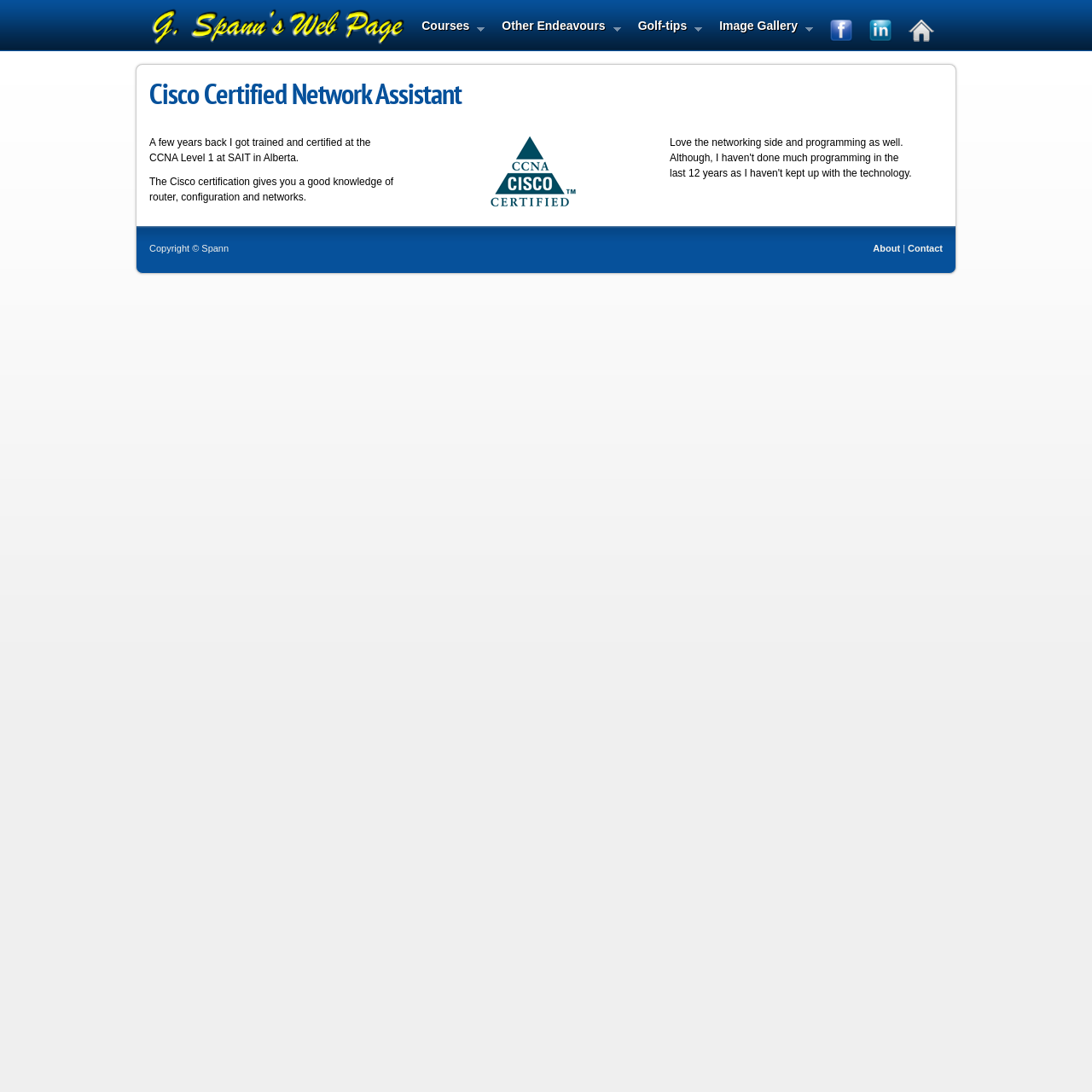Find and specify the bounding box coordinates that correspond to the clickable region for the instruction: "Click on Image Gallery".

[0.651, 0.012, 0.752, 0.035]